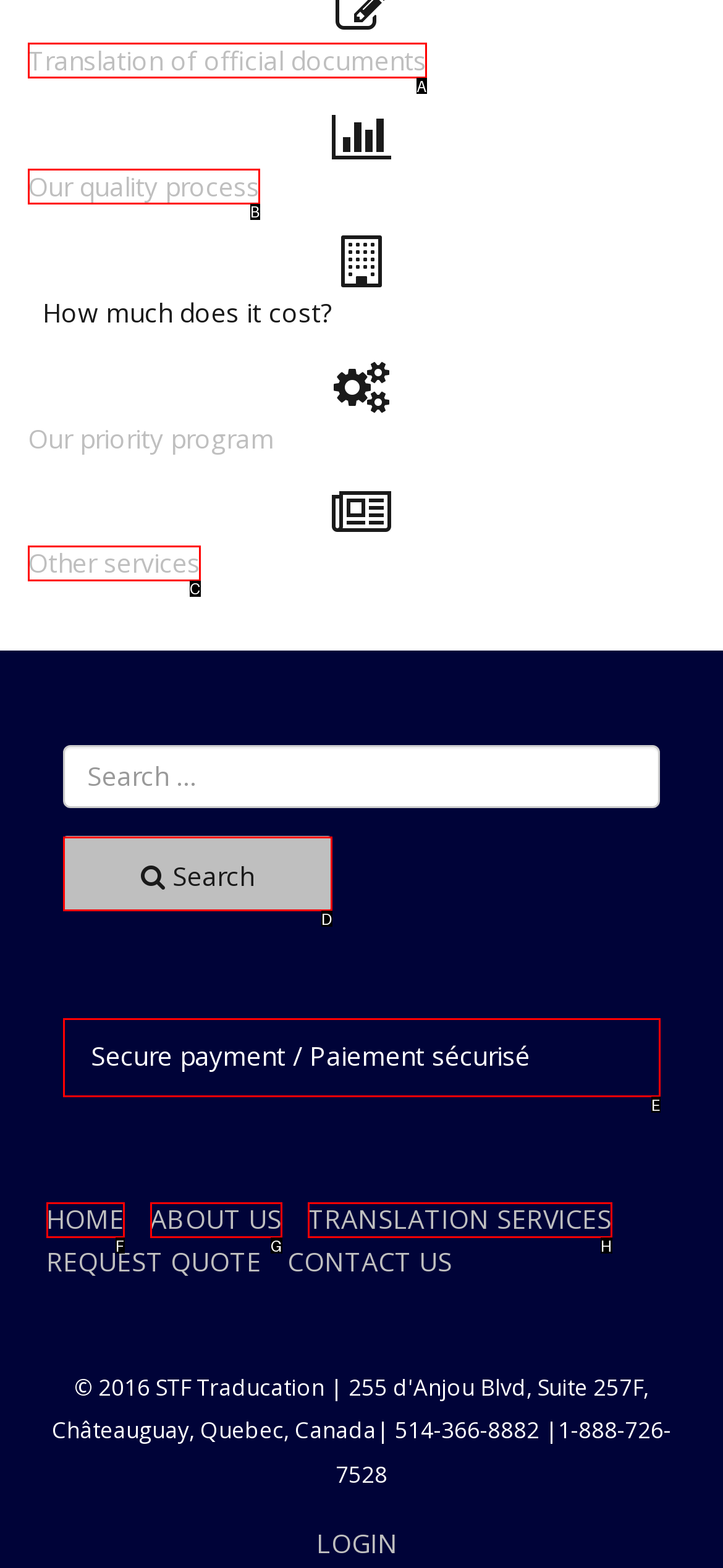Determine the HTML element that best matches this description: Home from the given choices. Respond with the corresponding letter.

F